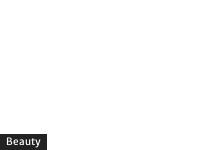What is the focus of the article?
Provide a detailed and extensive answer to the question.

The focus of the article is on 'Luxury Nail Art Designs' as indicated by the heading 'Top 10 Luxury Nail Art Designs of 2024' which suggests that the article will be discussing high-end nail art designs.